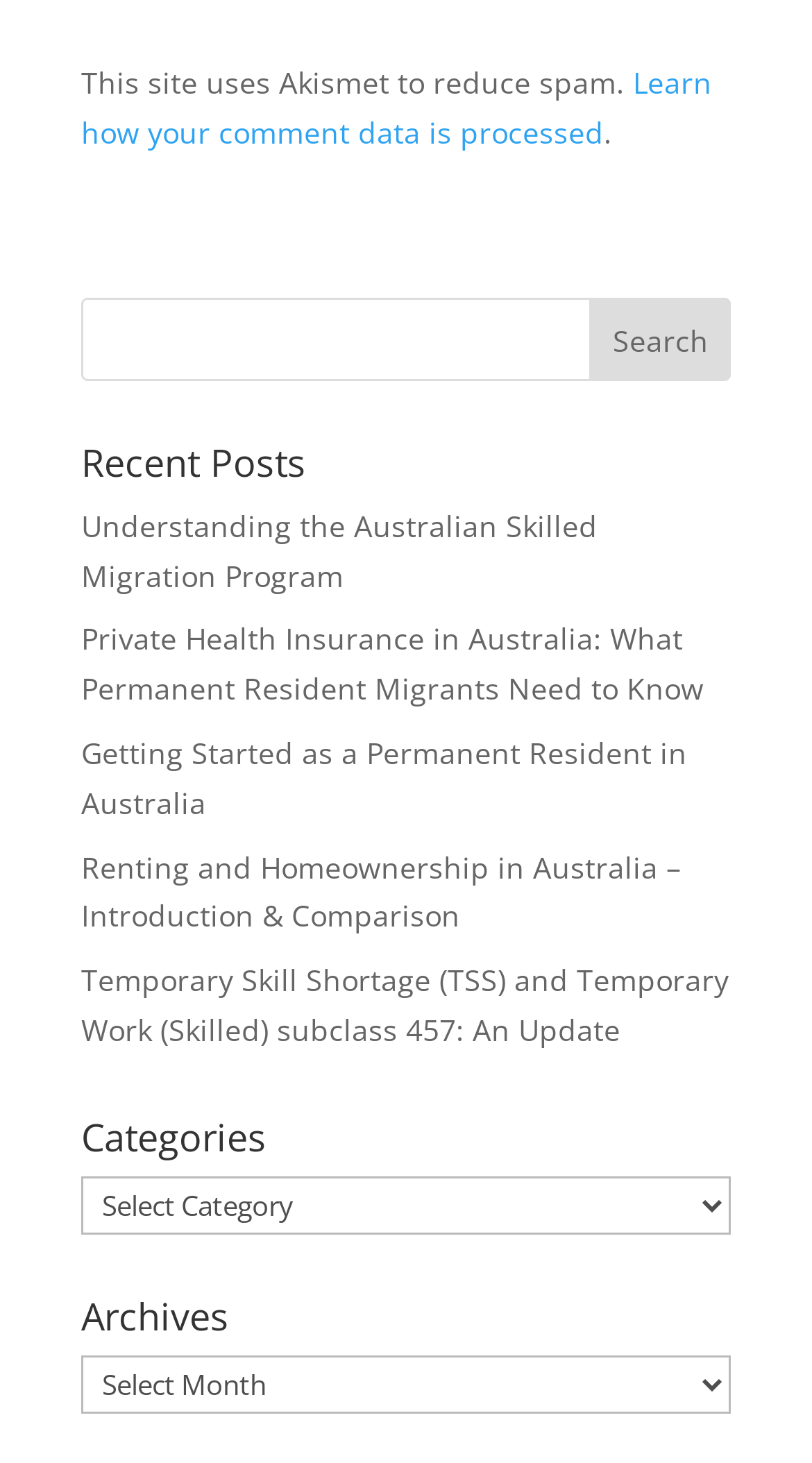Determine the bounding box coordinates for the clickable element to execute this instruction: "Read about recent posts". Provide the coordinates as four float numbers between 0 and 1, i.e., [left, top, right, bottom].

[0.1, 0.303, 0.9, 0.343]